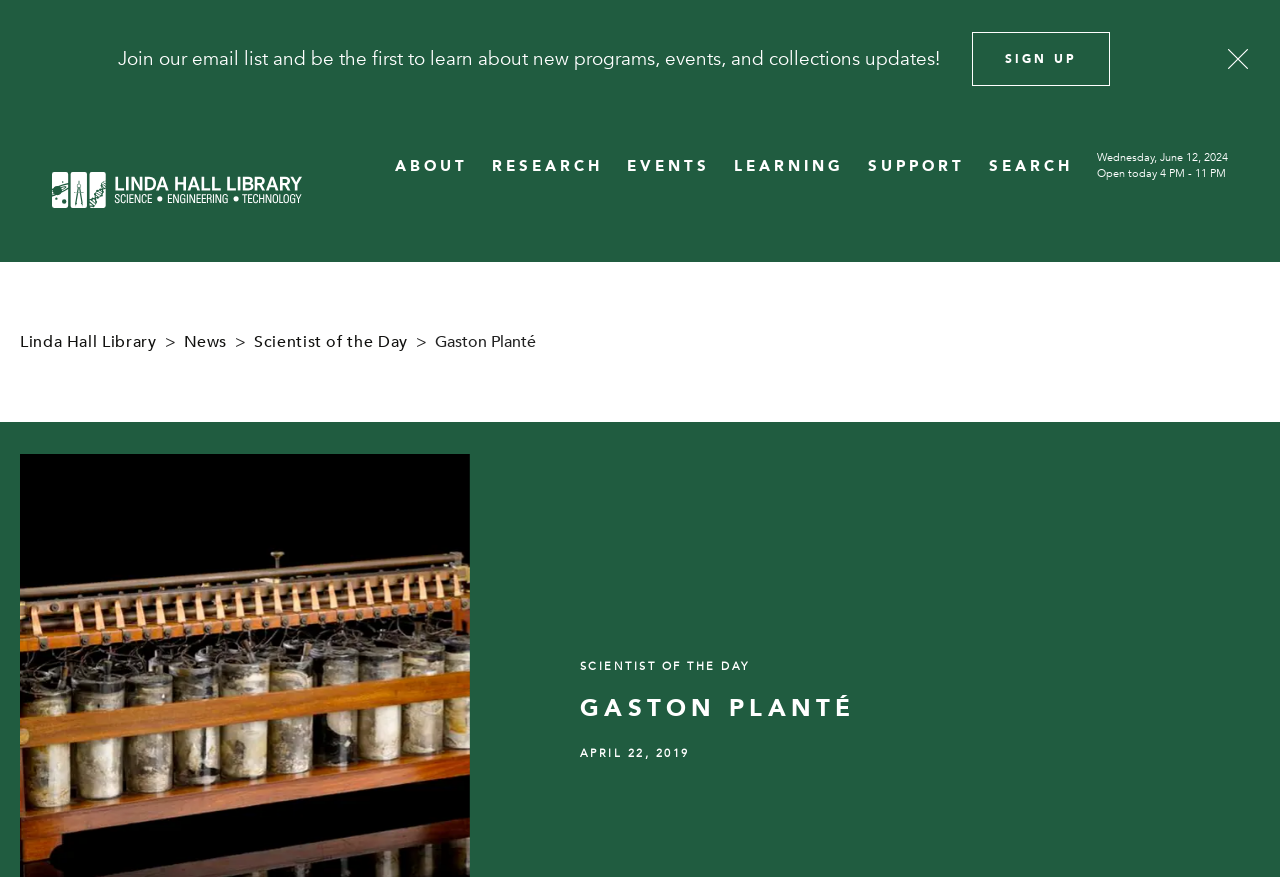What is the current day and time according to the webpage?
Look at the screenshot and respond with a single word or phrase.

Wednesday, June 12, 2024, 4 PM - 11 PM